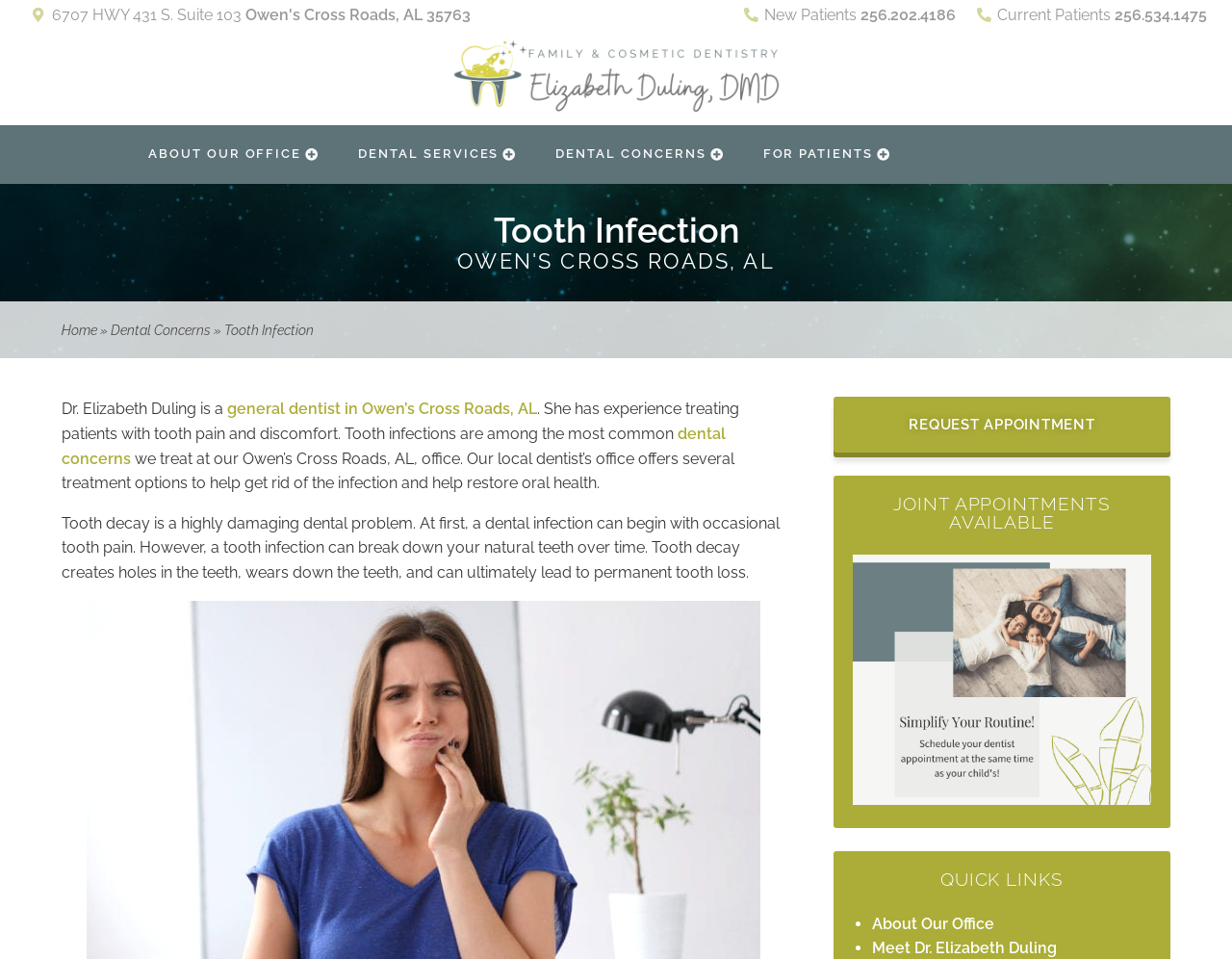Identify and provide the text of the main header on the webpage.

Tooth Infection
OWEN'S CROSS ROADS, AL